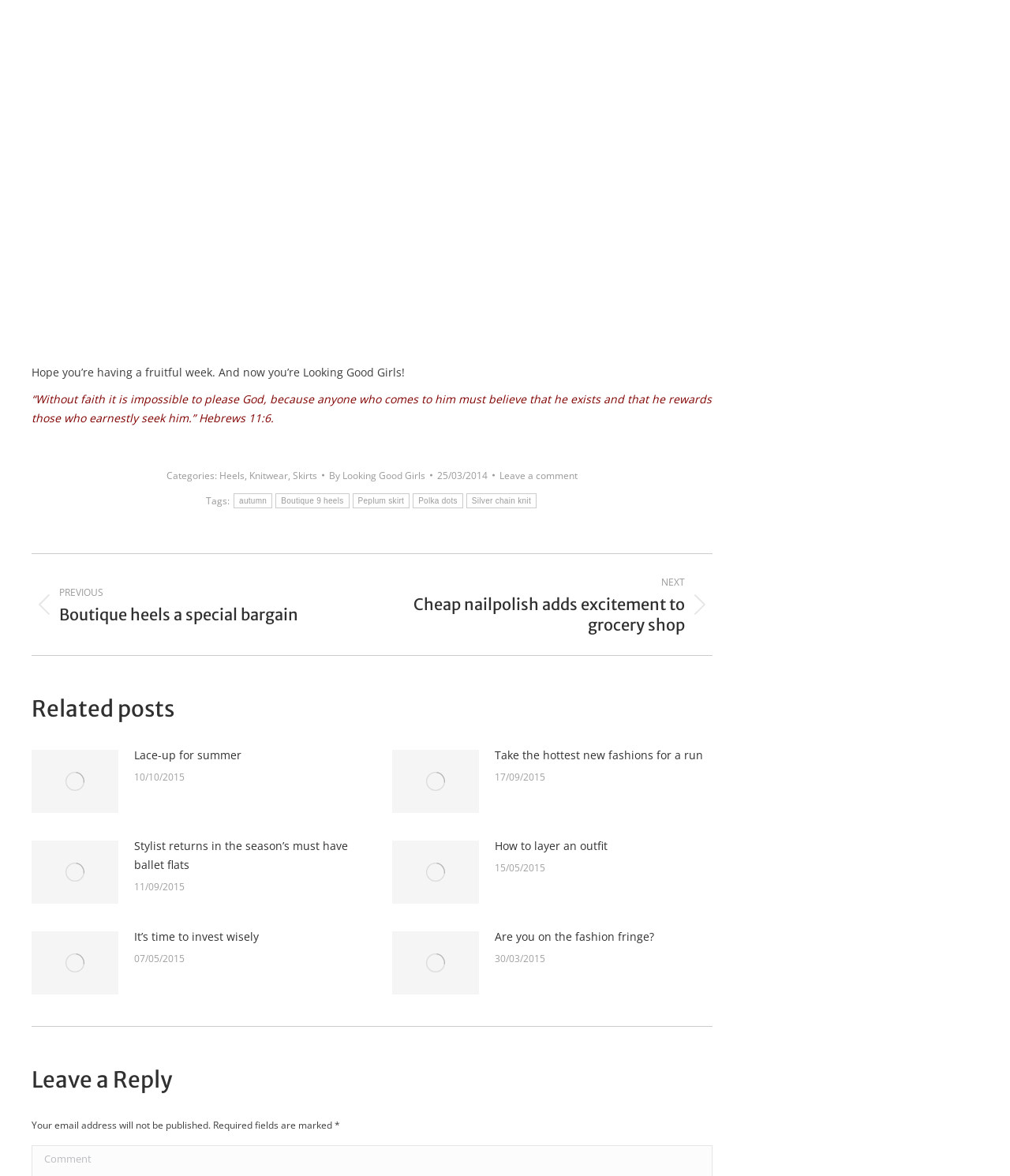What is the date of the blog post?
Based on the image content, provide your answer in one word or a short phrase.

25/03/2014